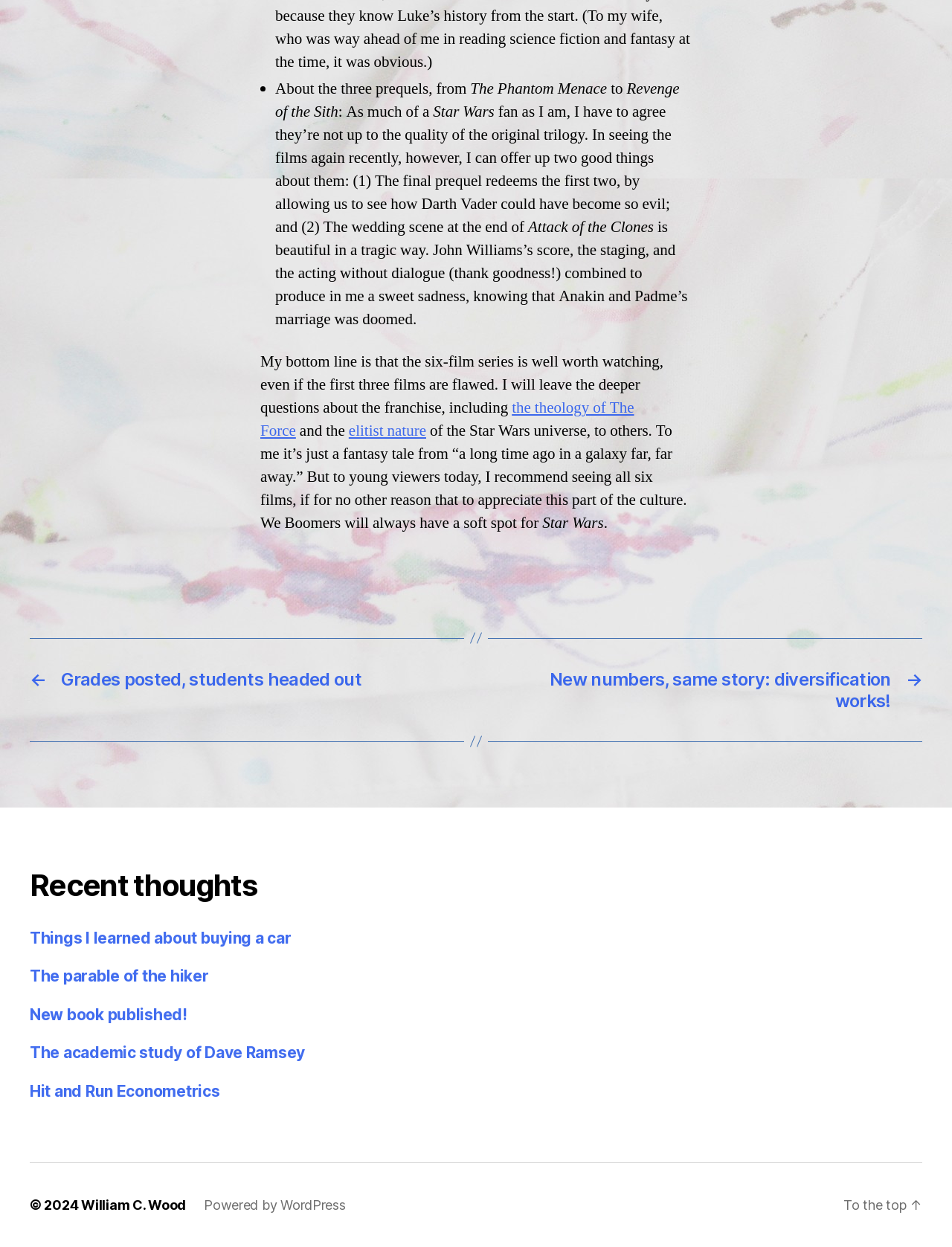Highlight the bounding box coordinates of the region I should click on to meet the following instruction: "Click the link to read about the theology of The Force".

[0.273, 0.319, 0.666, 0.354]